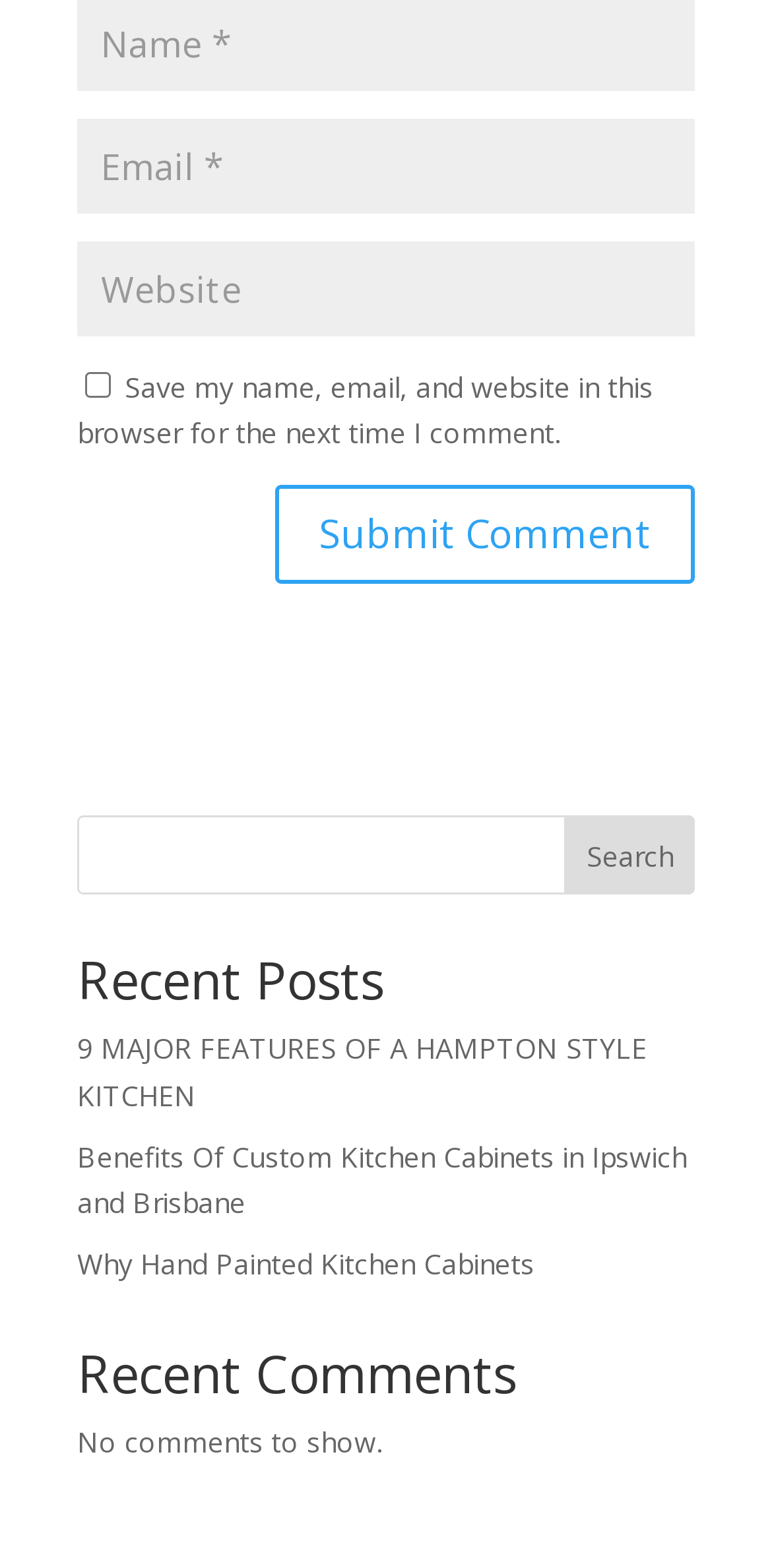Extract the bounding box coordinates for the UI element described by the text: "input value="Website" name="url"". The coordinates should be in the form of [left, top, right, bottom] with values between 0 and 1.

[0.1, 0.153, 0.9, 0.214]